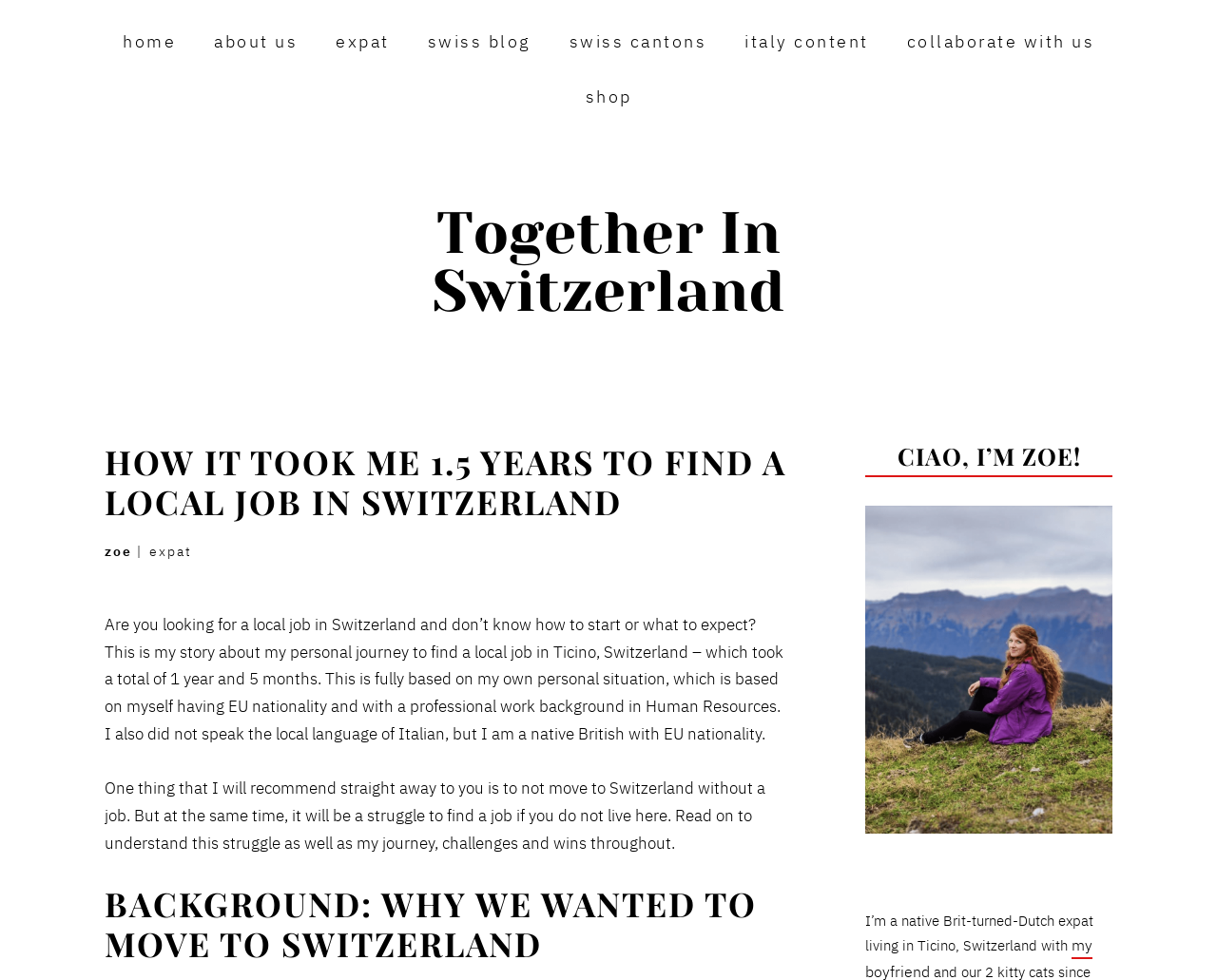Offer a meticulous caption that includes all visible features of the webpage.

The webpage is about the author's personal story of finding a local job in Switzerland, which took 1.5 years. At the top, there are four "Skip to" links, allowing users to navigate to different sections of the page. Below these links, there is a main navigation menu with nine links, including "home", "about us", "expat", and "shop". 

To the right of the navigation menu, there is a logo of "Together In Switzerland" with an image and a link. Below the logo, there is a header section with a heading that reads "HOW IT TOOK ME 1.5 YEARS TO FIND A LOCAL JOB IN SWITZERLAND" and the author's name "zoe" with a link to "expat". 

The main content of the page is divided into sections. The first section is an introduction to the author's story, explaining the challenges of finding a local job in Switzerland. The text advises readers not to move to Switzerland without a job and shares the author's personal experience of struggling to find a job without living in the country. 

Further down, there is a heading "BACKGROUND: WHY WE WANTED TO MOVE TO SWITZERLAND". On the right side of the page, there is a primary sidebar with a heading and an image of the author, Zoe. The sidebar also contains a brief bio of the author, describing her as a native Brit-turned-Dutch expat living in Ticino, Switzerland.